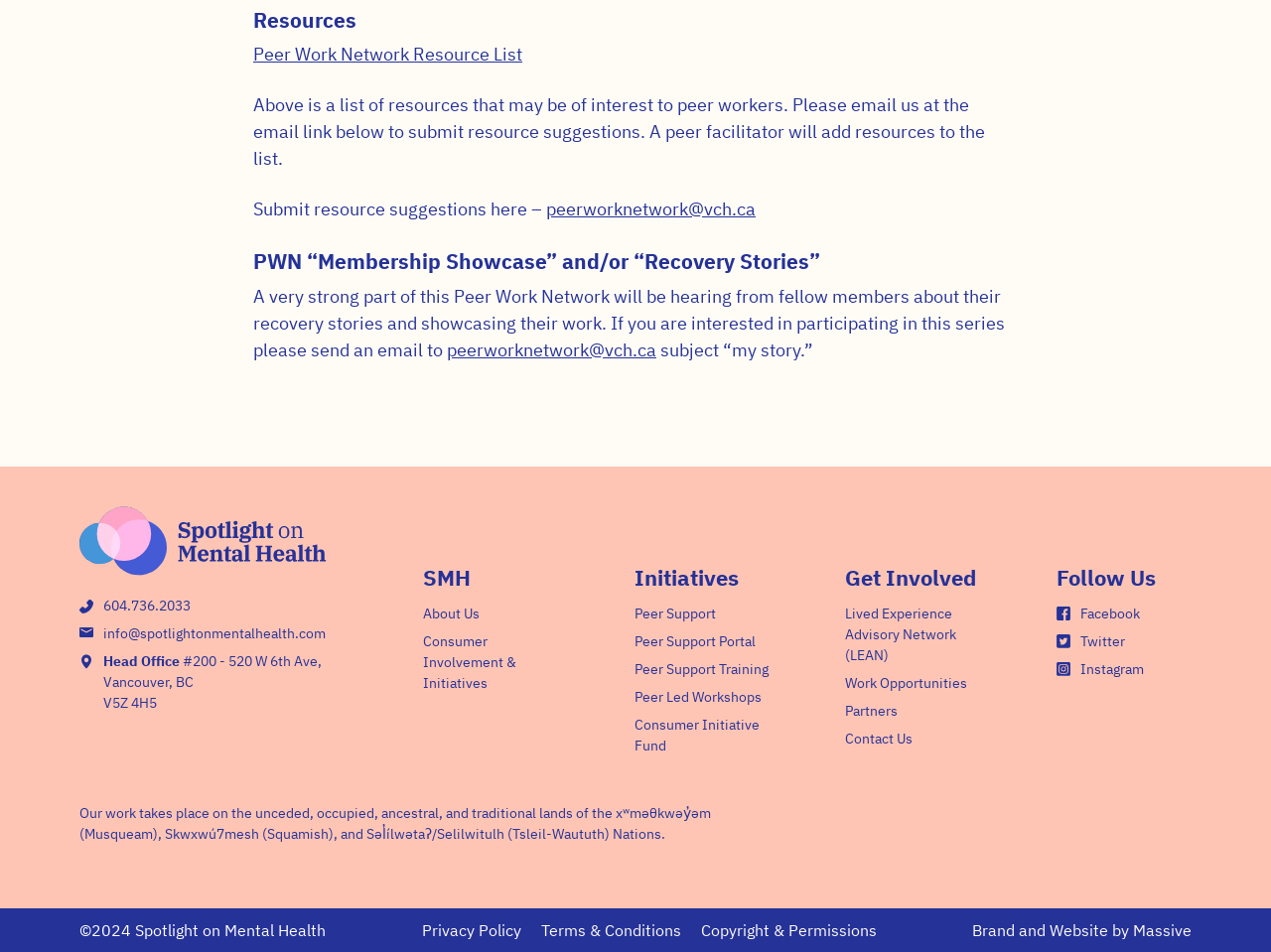Given the description Peer Led Workshops, predict the bounding box coordinates of the UI element. Ensure the coordinates are in the format (top-left x, top-left y, bottom-right x, bottom-right y) and all values are between 0 and 1.

[0.499, 0.723, 0.599, 0.741]